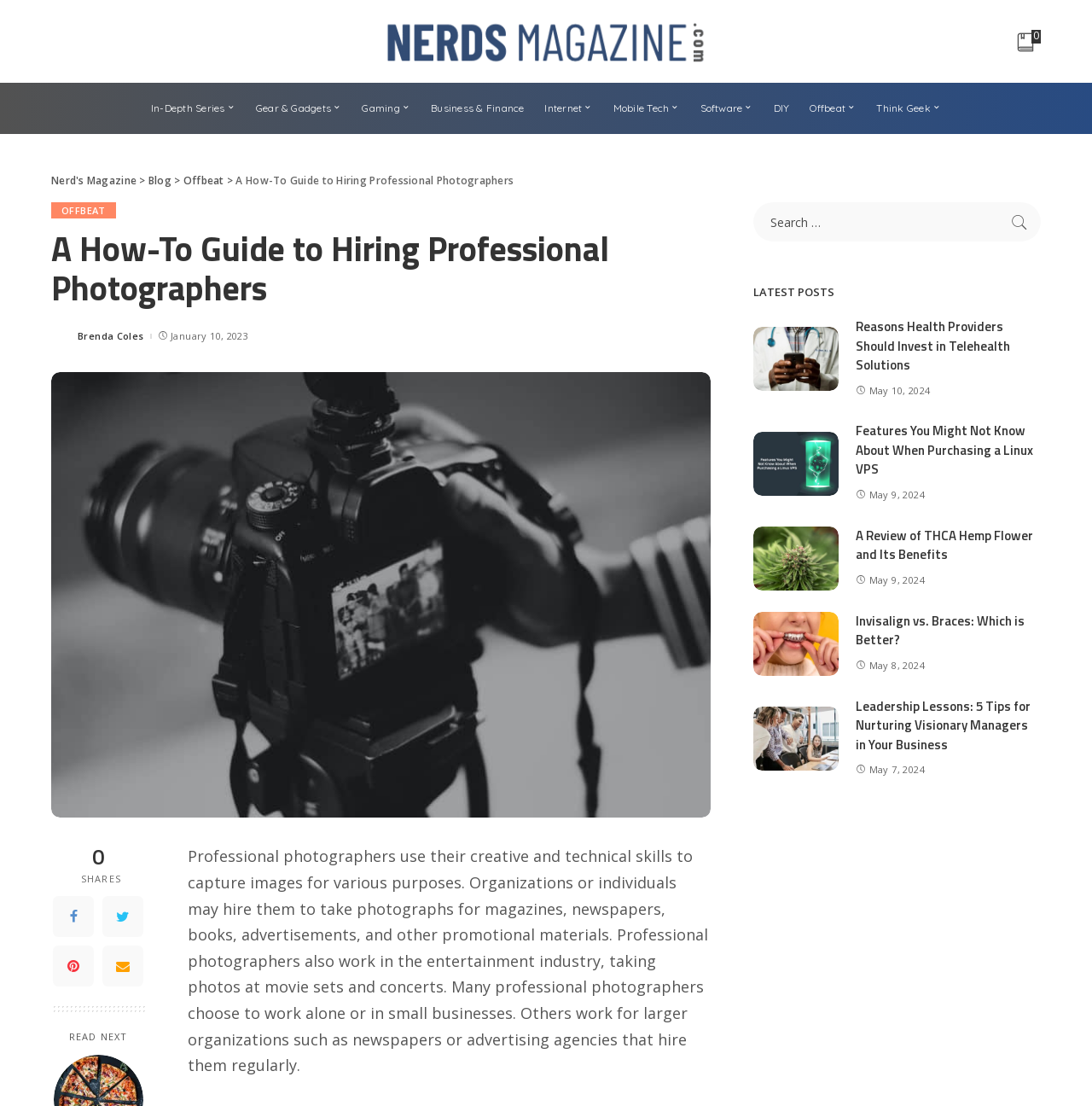What is the main topic of the webpage?
Give a detailed explanation using the information visible in the image.

The webpage is about a how-to guide to hiring professional photographers, as indicated by the heading 'A How-To Guide to Hiring Professional Photographers' and the content of the webpage.